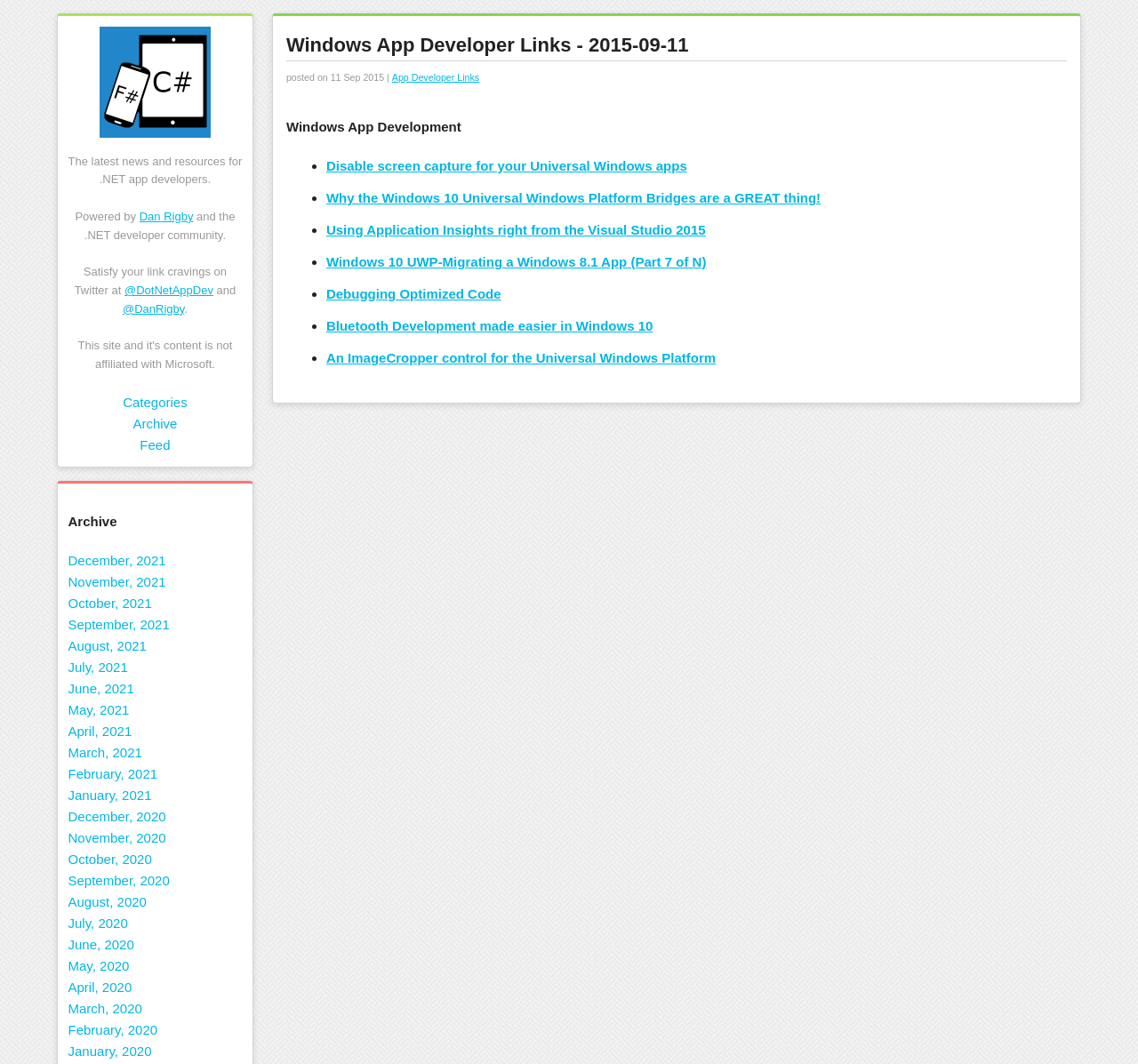What is the purpose of this webpage?
Refer to the image and answer the question using a single word or phrase.

Windows App Developer Links